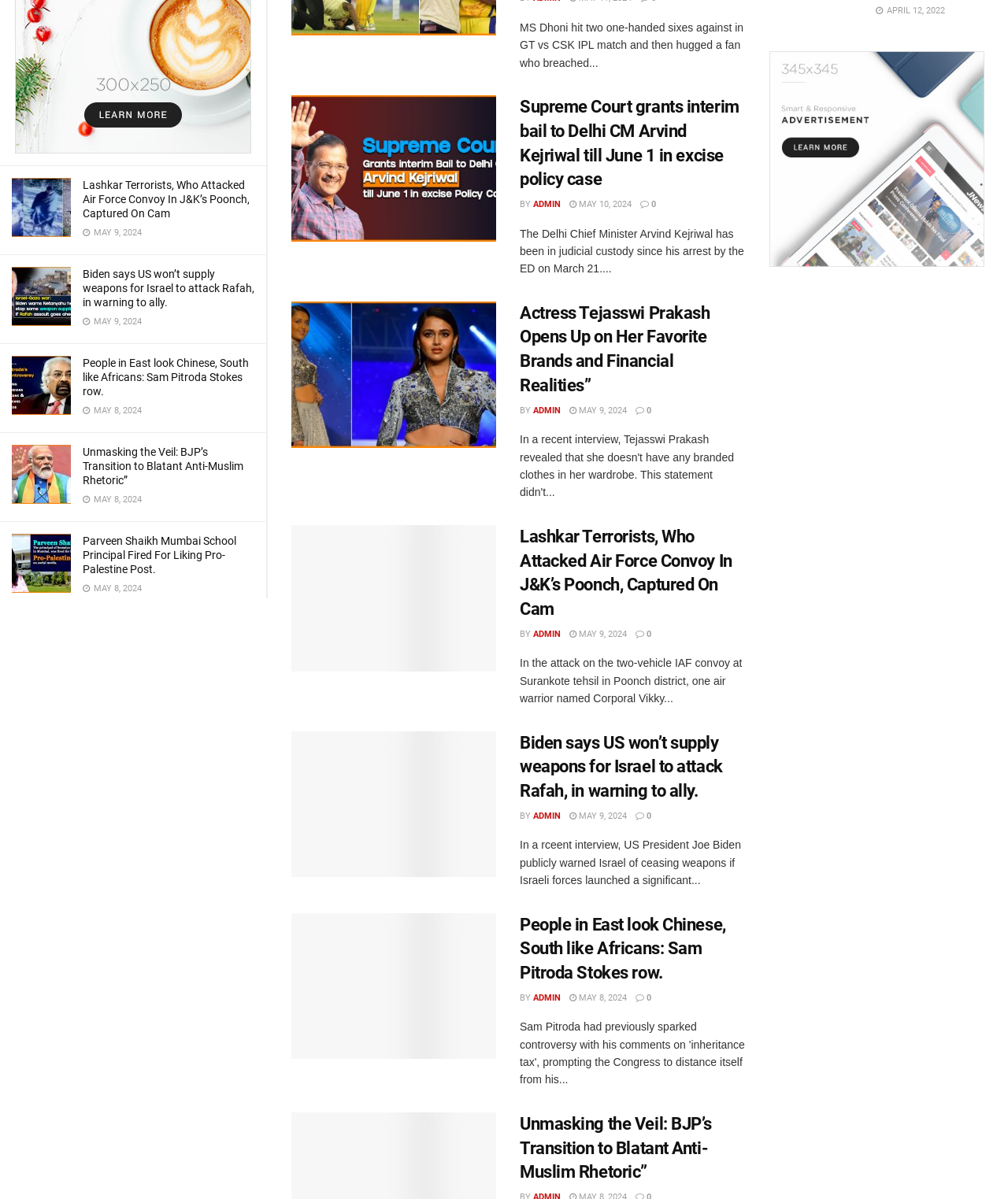Locate the bounding box of the UI element defined by this description: "Load More". The coordinates should be given as four float numbers between 0 and 1, formatted as [left, top, right, bottom].

[0.081, 0.811, 0.183, 0.838]